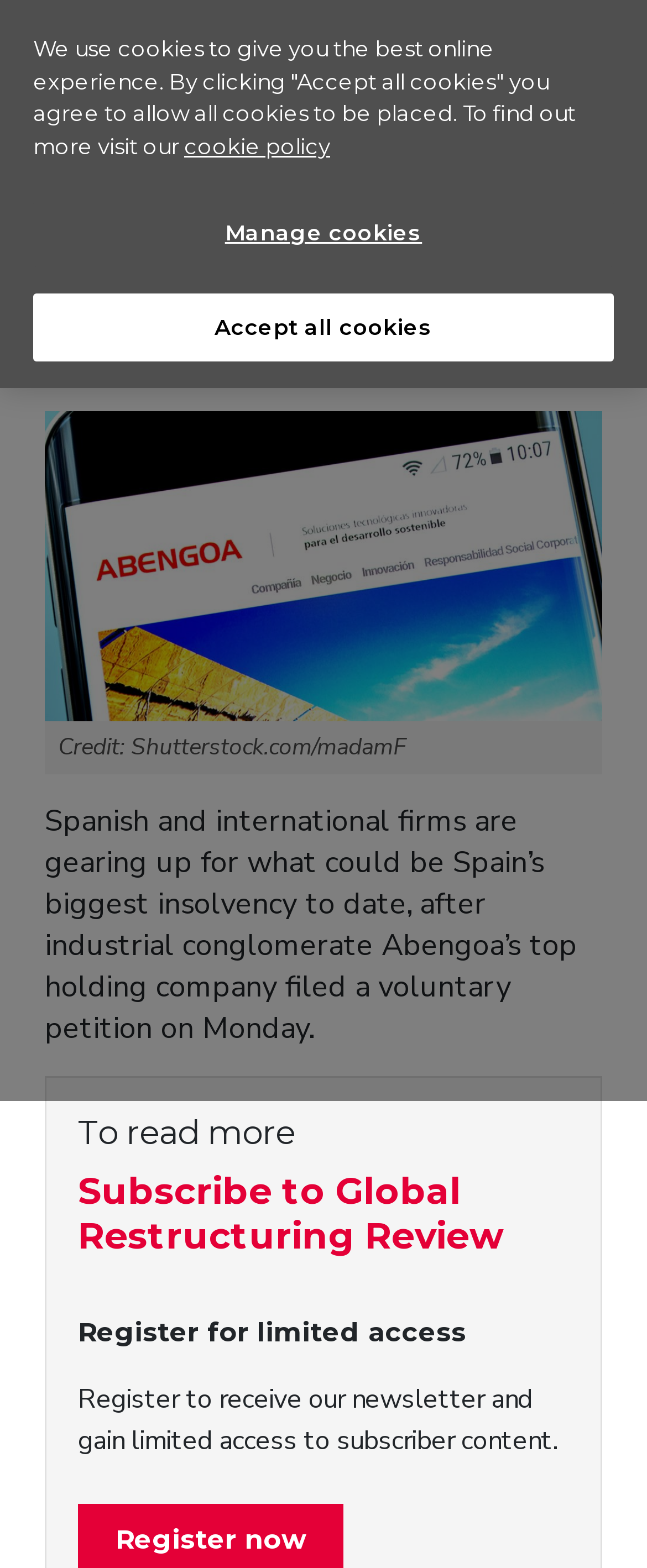What is the name of the company that filed a voluntary petition?
Look at the webpage screenshot and answer the question with a detailed explanation.

The answer can be found in the StaticText element with the text 'Spanish and international firms are gearing up for what could be Spain’s biggest insolvency to date, after industrial conglomerate Abengoa’s top holding company filed a voluntary petition on Monday.'